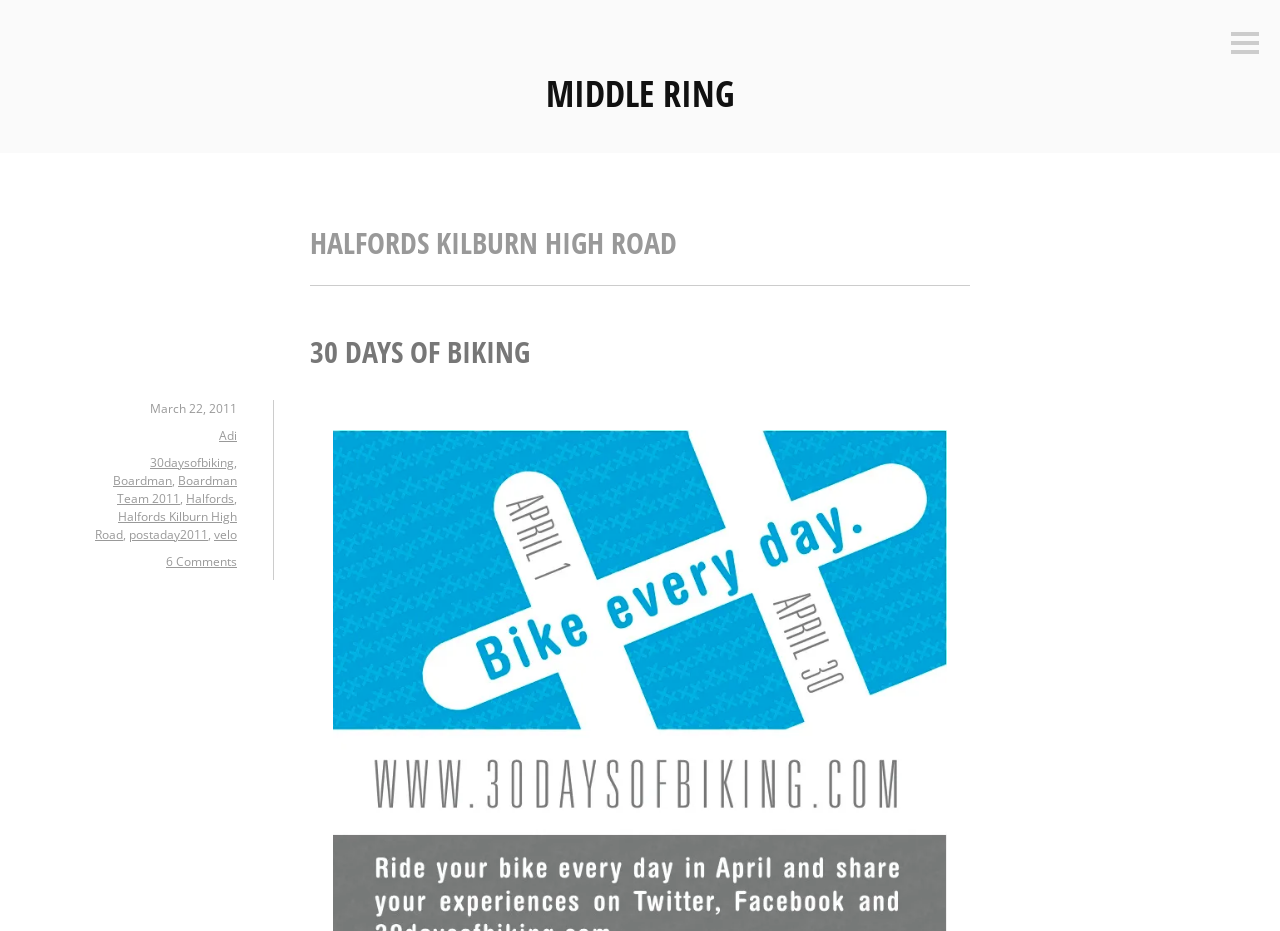Identify the bounding box coordinates of the region that needs to be clicked to carry out this instruction: "View the '30 DAYS OF BIKING' post". Provide these coordinates as four float numbers ranging from 0 to 1, i.e., [left, top, right, bottom].

[0.242, 0.355, 0.414, 0.399]